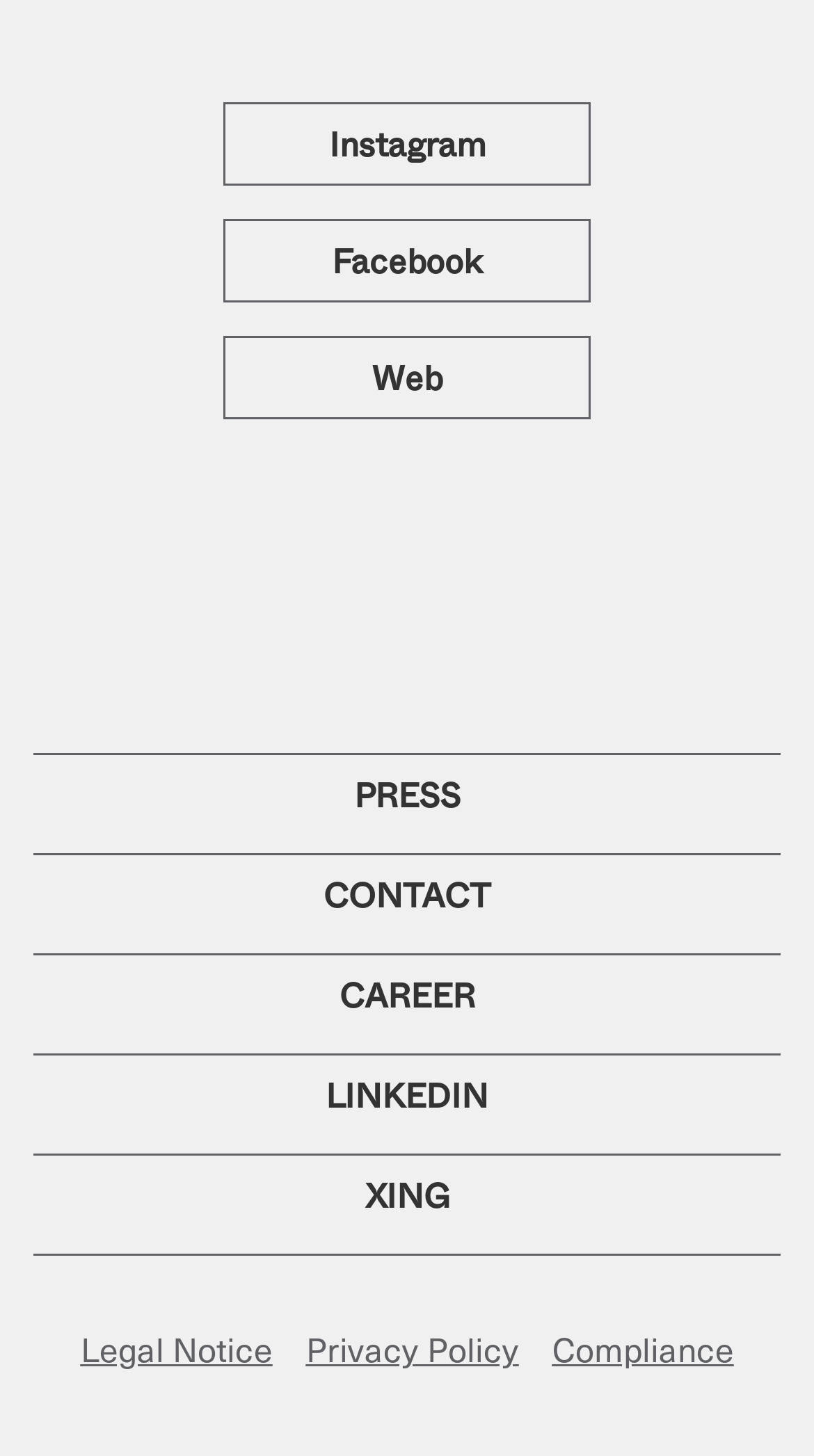What is the purpose of the second navigation section?
Examine the image and give a concise answer in one word or a short phrase.

Legal information